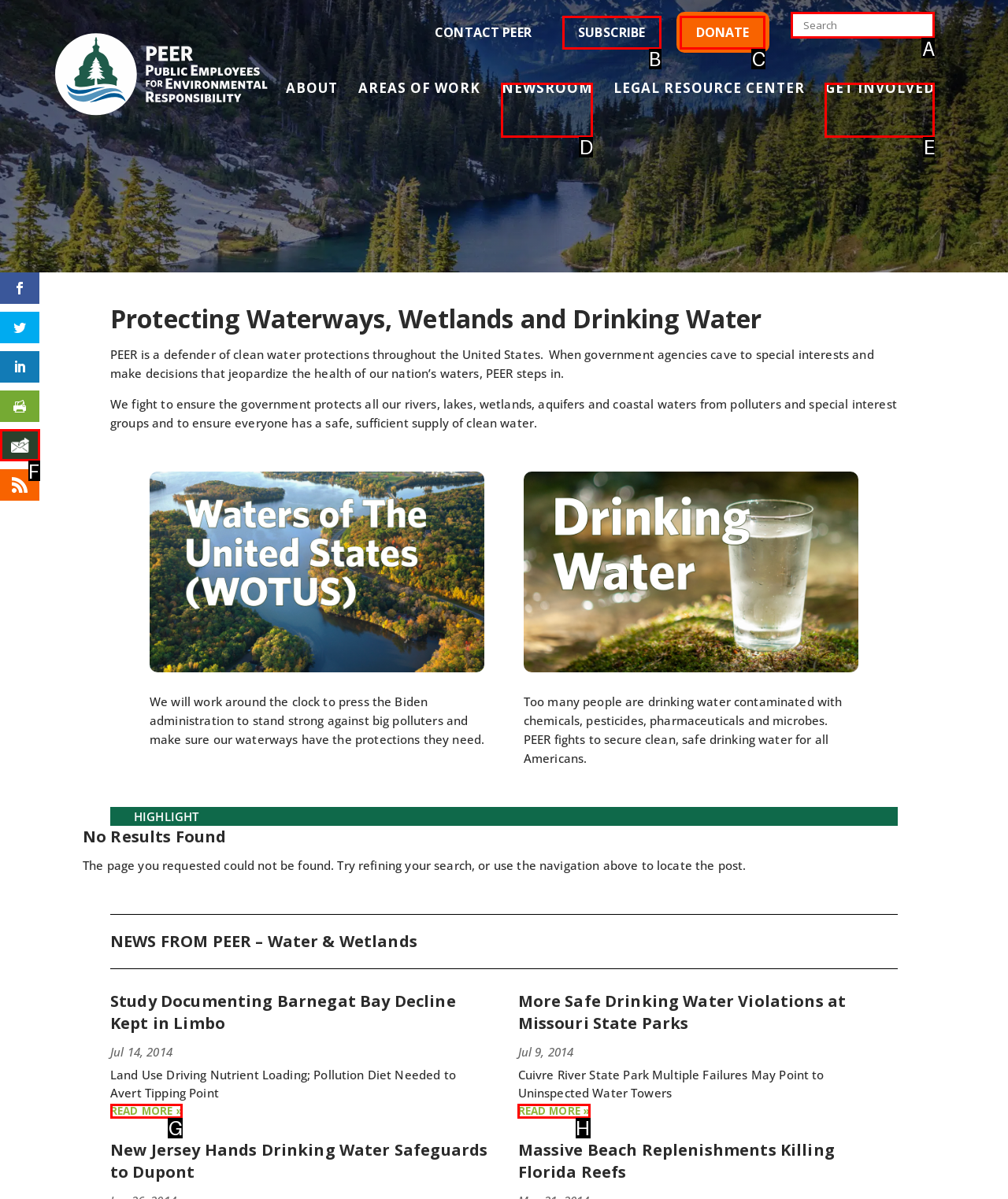Given the task: Search for something, indicate which boxed UI element should be clicked. Provide your answer using the letter associated with the correct choice.

A